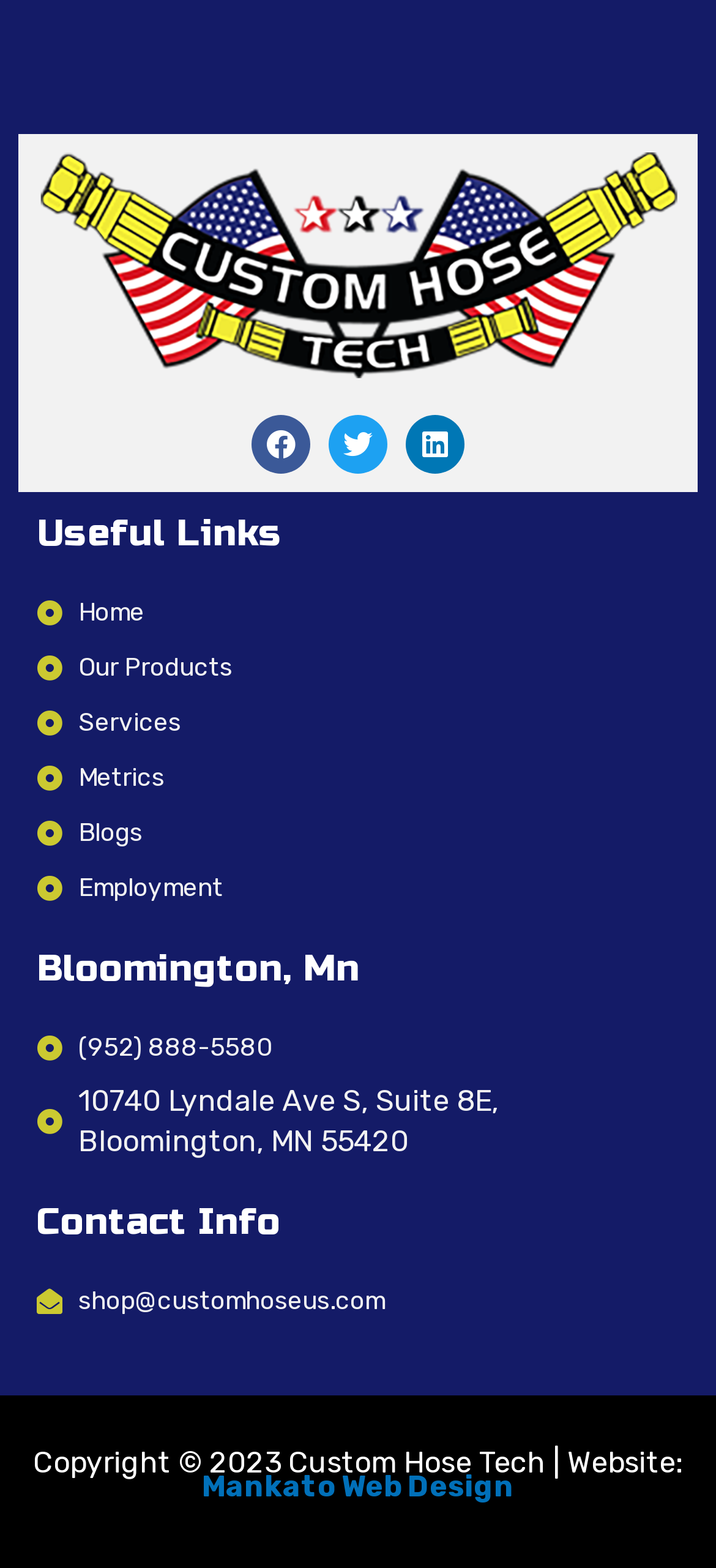Find and specify the bounding box coordinates that correspond to the clickable region for the instruction: "Send email to shop@customhoseus.com".

[0.051, 0.818, 0.949, 0.843]